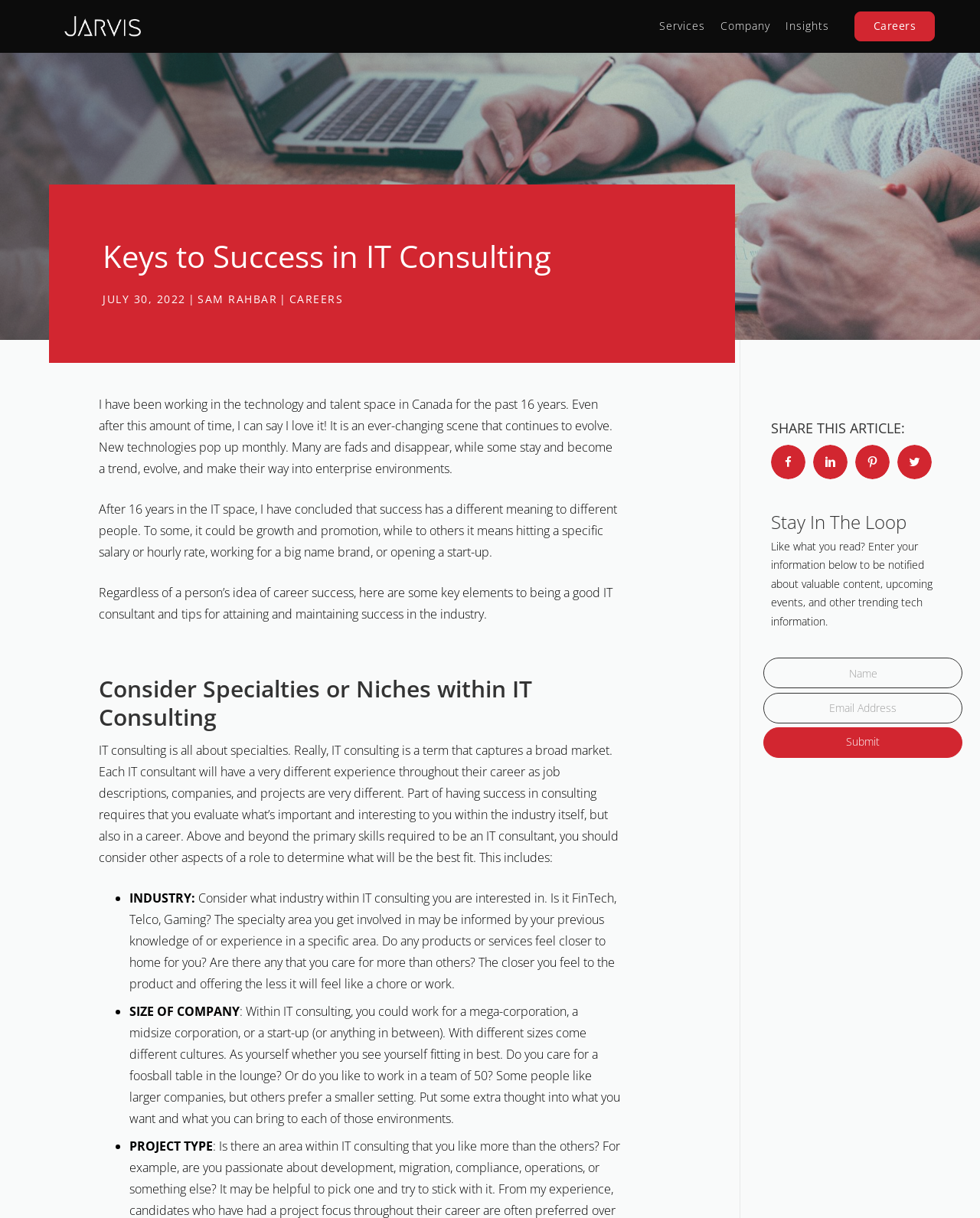Please give the bounding box coordinates of the area that should be clicked to fulfill the following instruction: "Enter your name in the input field". The coordinates should be in the format of four float numbers from 0 to 1, i.e., [left, top, right, bottom].

[0.779, 0.54, 0.982, 0.565]